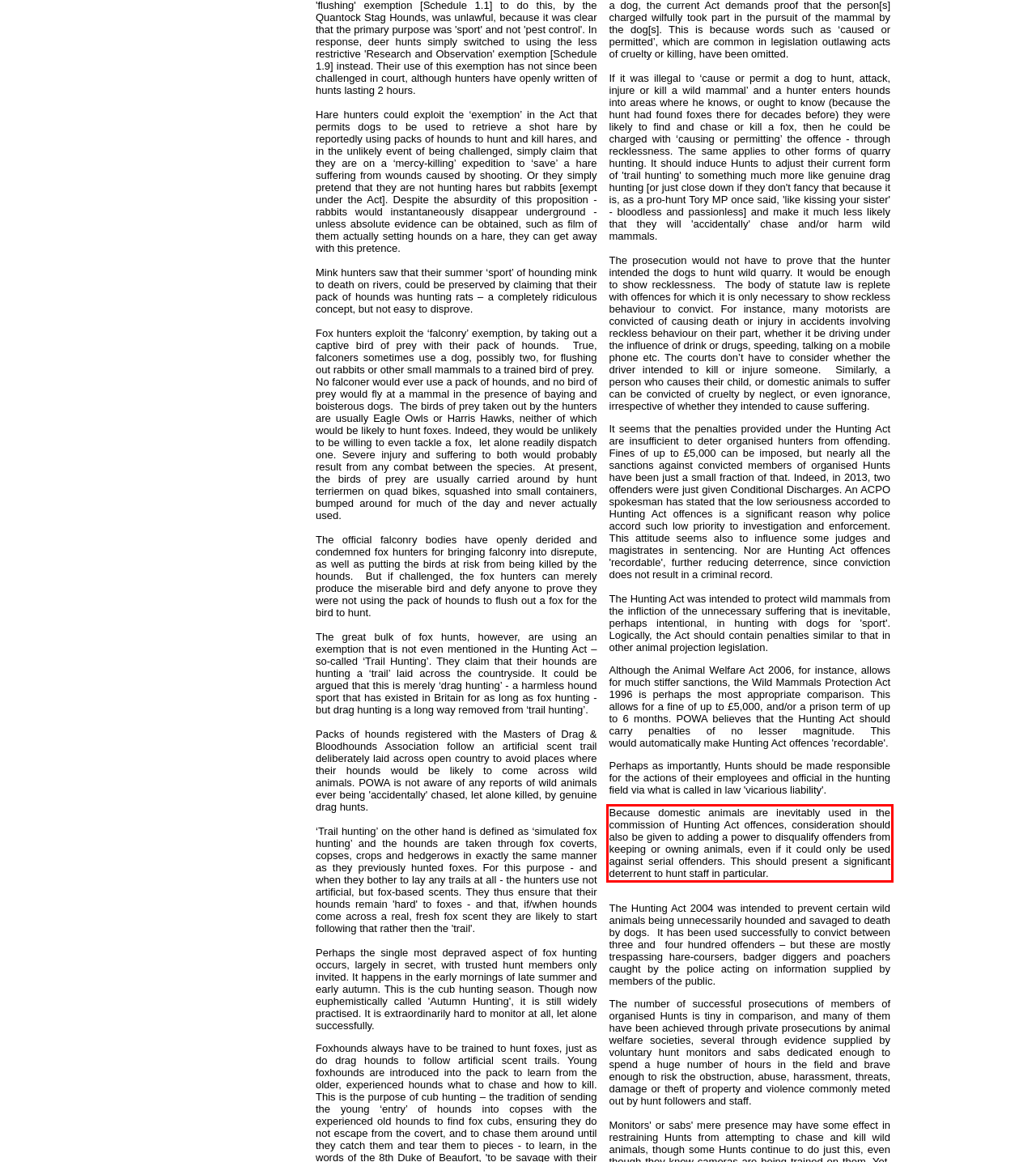Given a screenshot of a webpage with a red bounding box, extract the text content from the UI element inside the red bounding box.

Because domestic animals are inevitably used in the commission of Hunting Act offences, consideration should also be given to adding a power to disqualify offenders from keeping or owning animals, even if it could only be used against serial offenders. This should present a significant deterrent to hunt staff in particular.